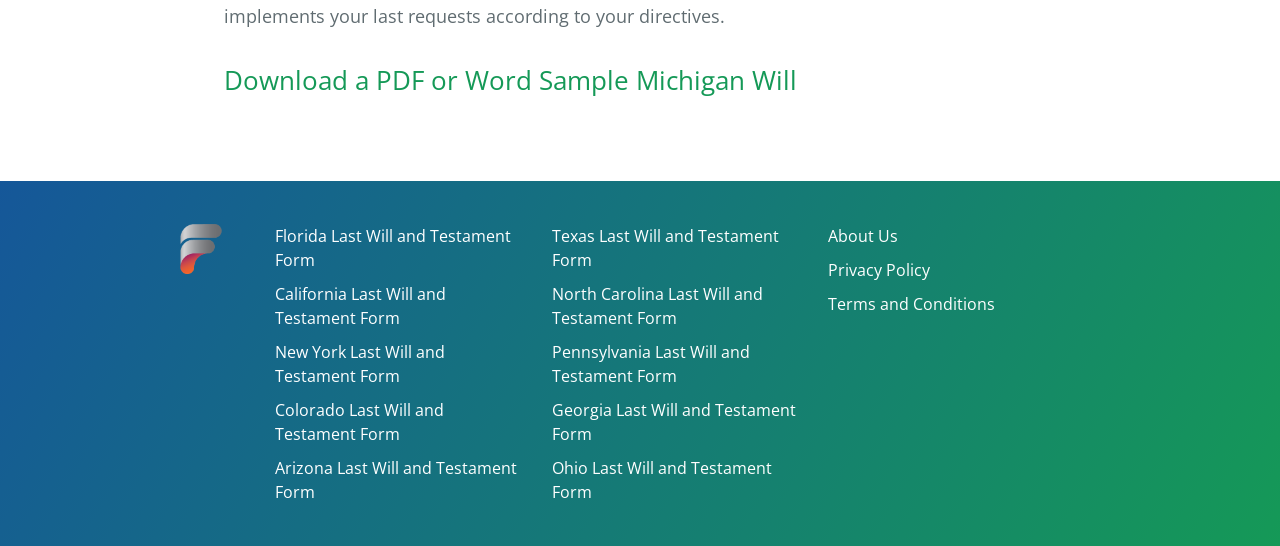Locate the bounding box coordinates of the clickable part needed for the task: "Download a PDF or Word Sample Michigan Will".

[0.175, 0.112, 0.825, 0.185]